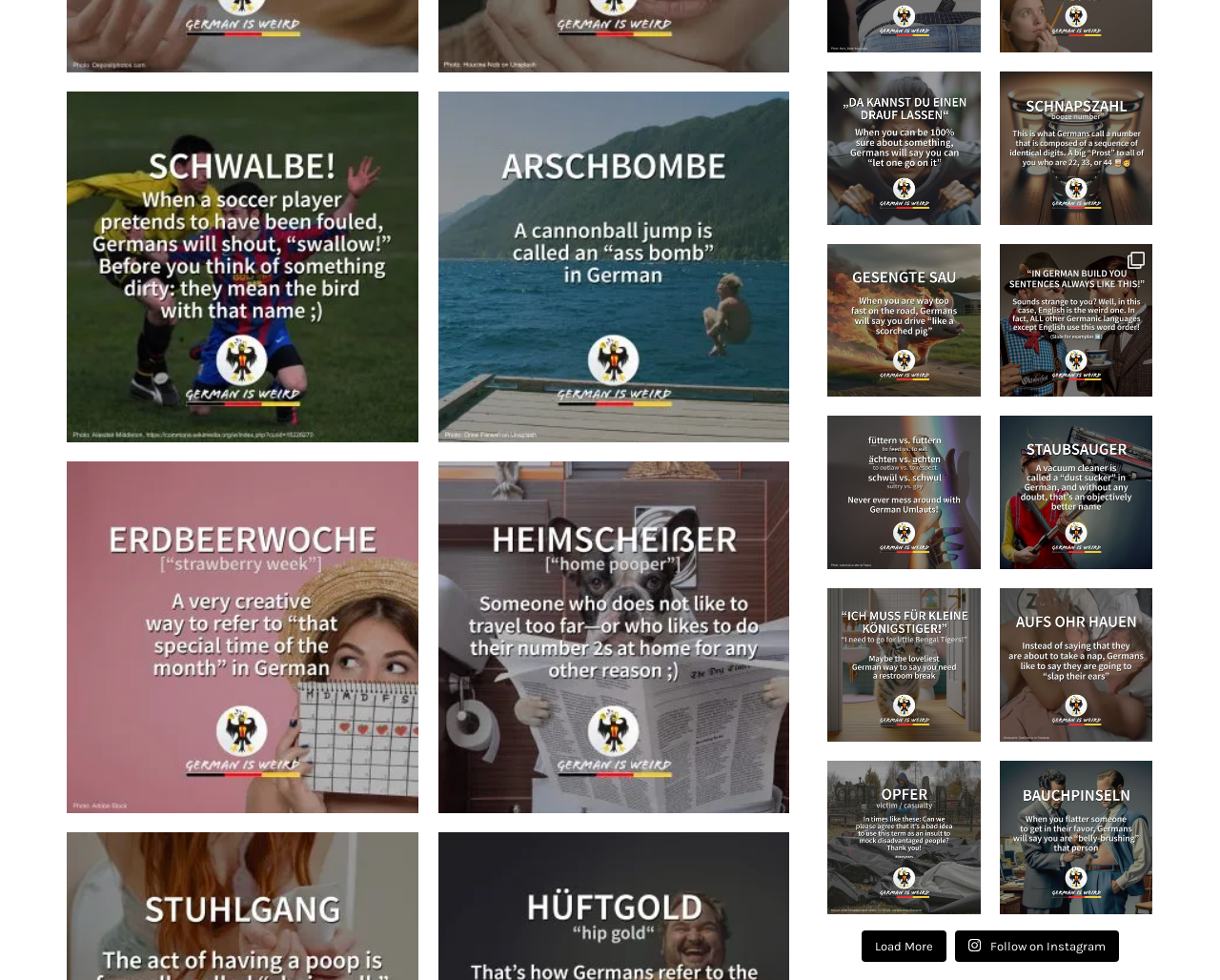Determine the coordinates of the bounding box that should be clicked to complete the instruction: "Load more content". The coordinates should be represented by four float numbers between 0 and 1: [left, top, right, bottom].

[0.706, 0.949, 0.776, 0.982]